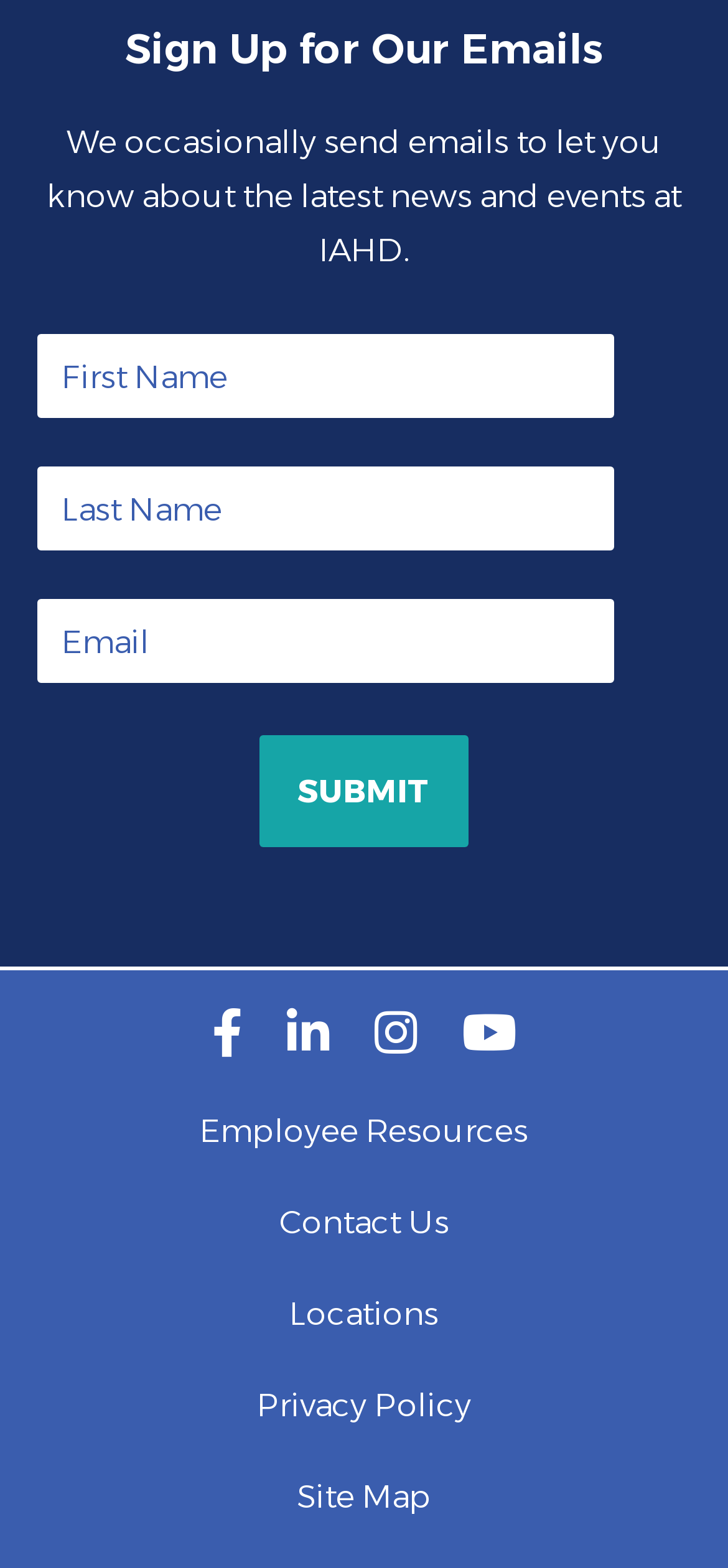Locate the bounding box coordinates of the clickable element to fulfill the following instruction: "Enter email". Provide the coordinates as four float numbers between 0 and 1 in the format [left, top, right, bottom].

[0.051, 0.382, 0.843, 0.436]